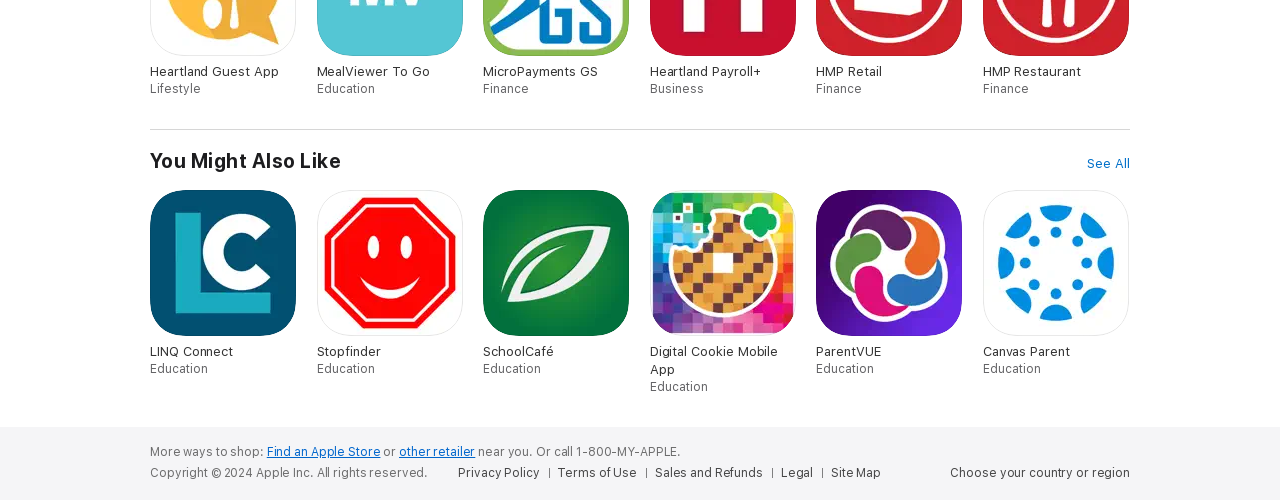Give a succinct answer to this question in a single word or phrase: 
What is the phone number to call for shopping?

1-800-MY-APPLE